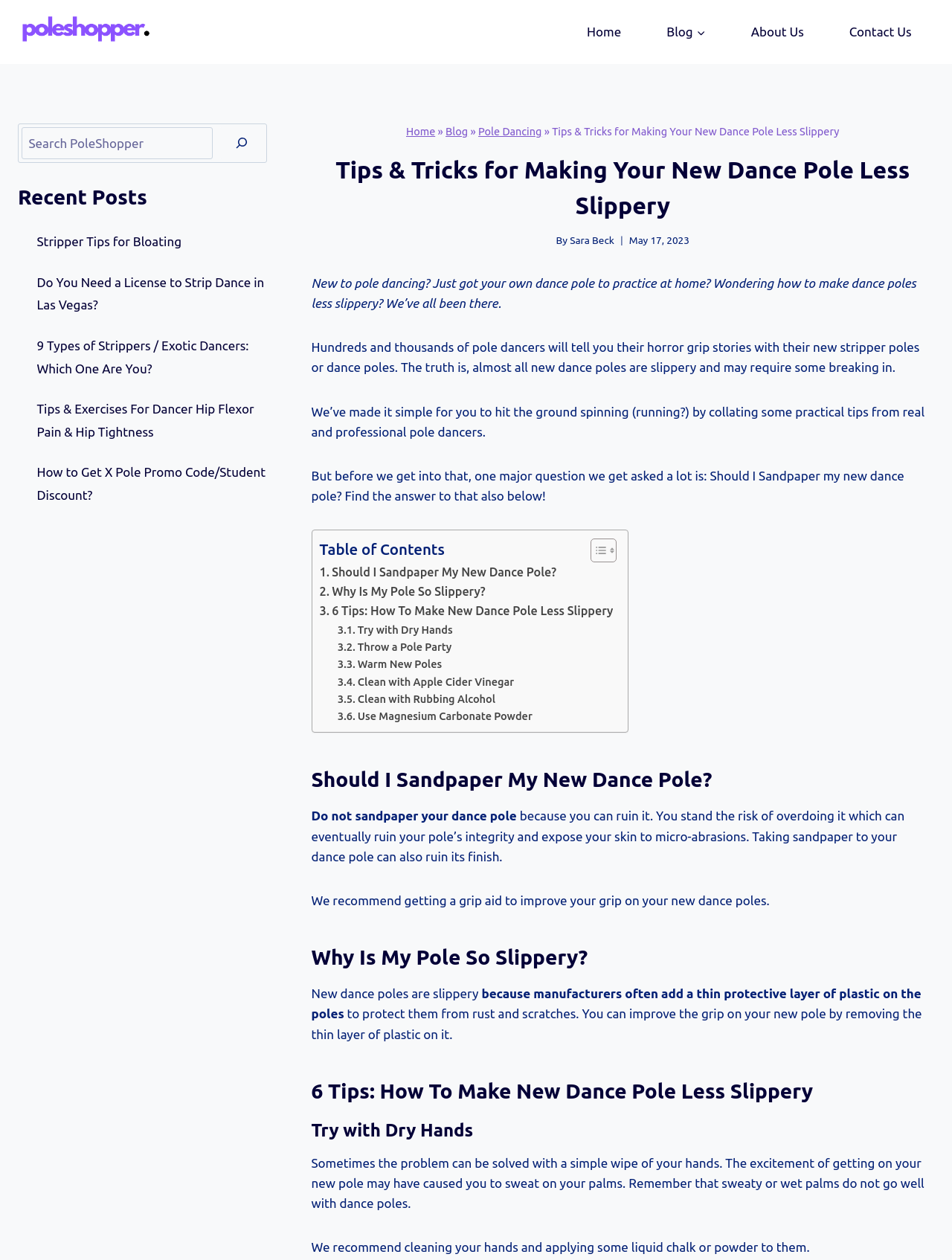Specify the bounding box coordinates of the element's area that should be clicked to execute the given instruction: "Click on the 'HOME' link". The coordinates should be four float numbers between 0 and 1, i.e., [left, top, right, bottom].

None